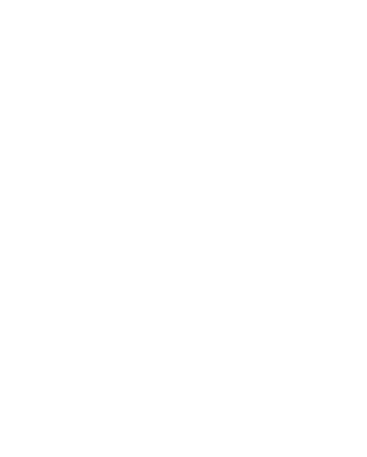Create an extensive caption that includes all significant details of the image.

This image features a beautiful pink dress inspired by Princess Jasmine. It showcases a custom high-low design that offers both style and comfort for little ones. The dress is perfect for special occasions or everyday adventures, embodying the charm and elegance associated with princess attire. Its vibrant color and playful silhouette make it an ideal choice for any aspiring princess. The image provides a delightful preview of the product available for purchase, highlighting the whimsy that comes with dressing up in fantastical styles.